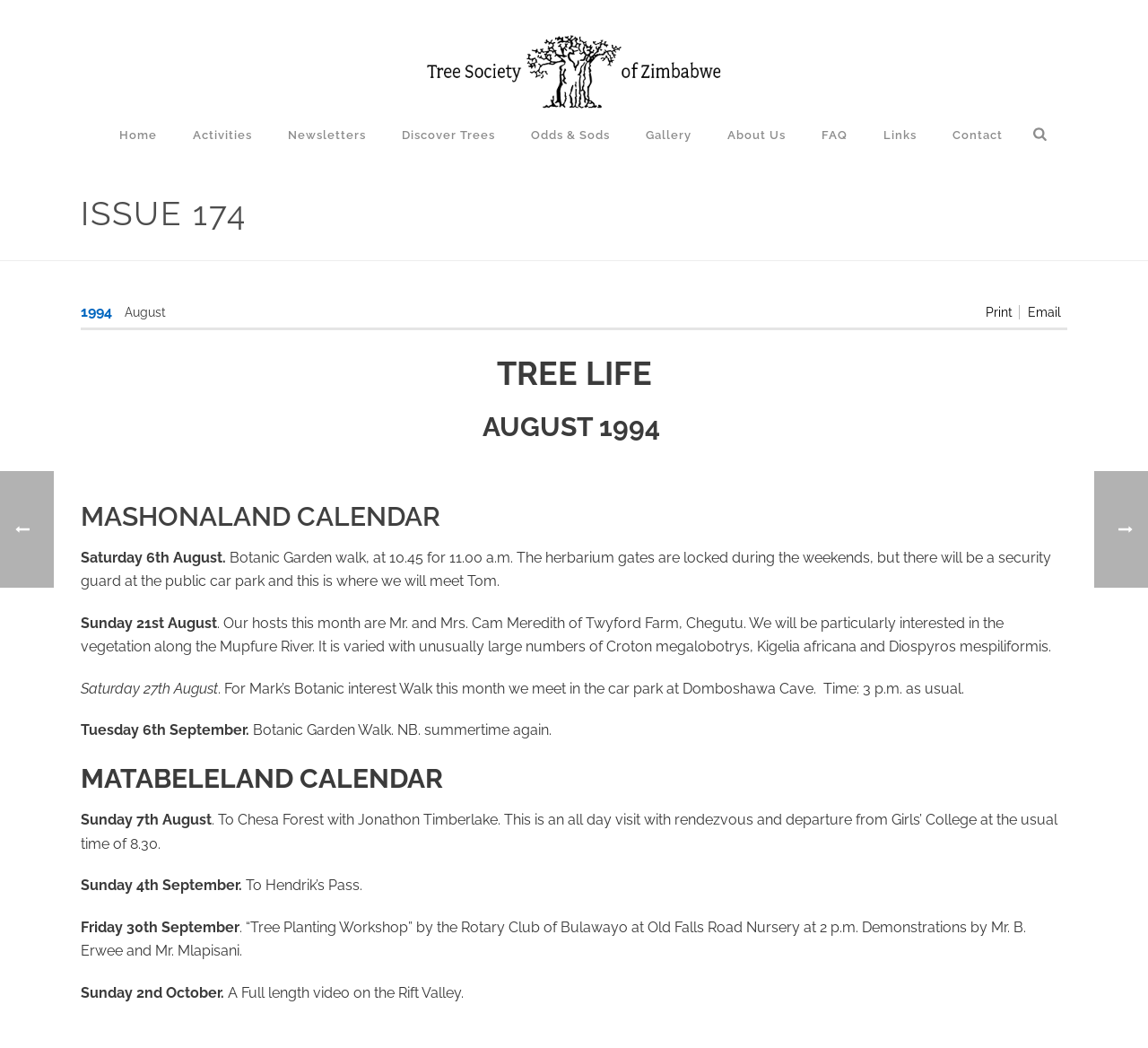Indicate the bounding box coordinates of the element that must be clicked to execute the instruction: "Open the 'Activities' menu". The coordinates should be given as four float numbers between 0 and 1, i.e., [left, top, right, bottom].

[0.152, 0.107, 0.235, 0.152]